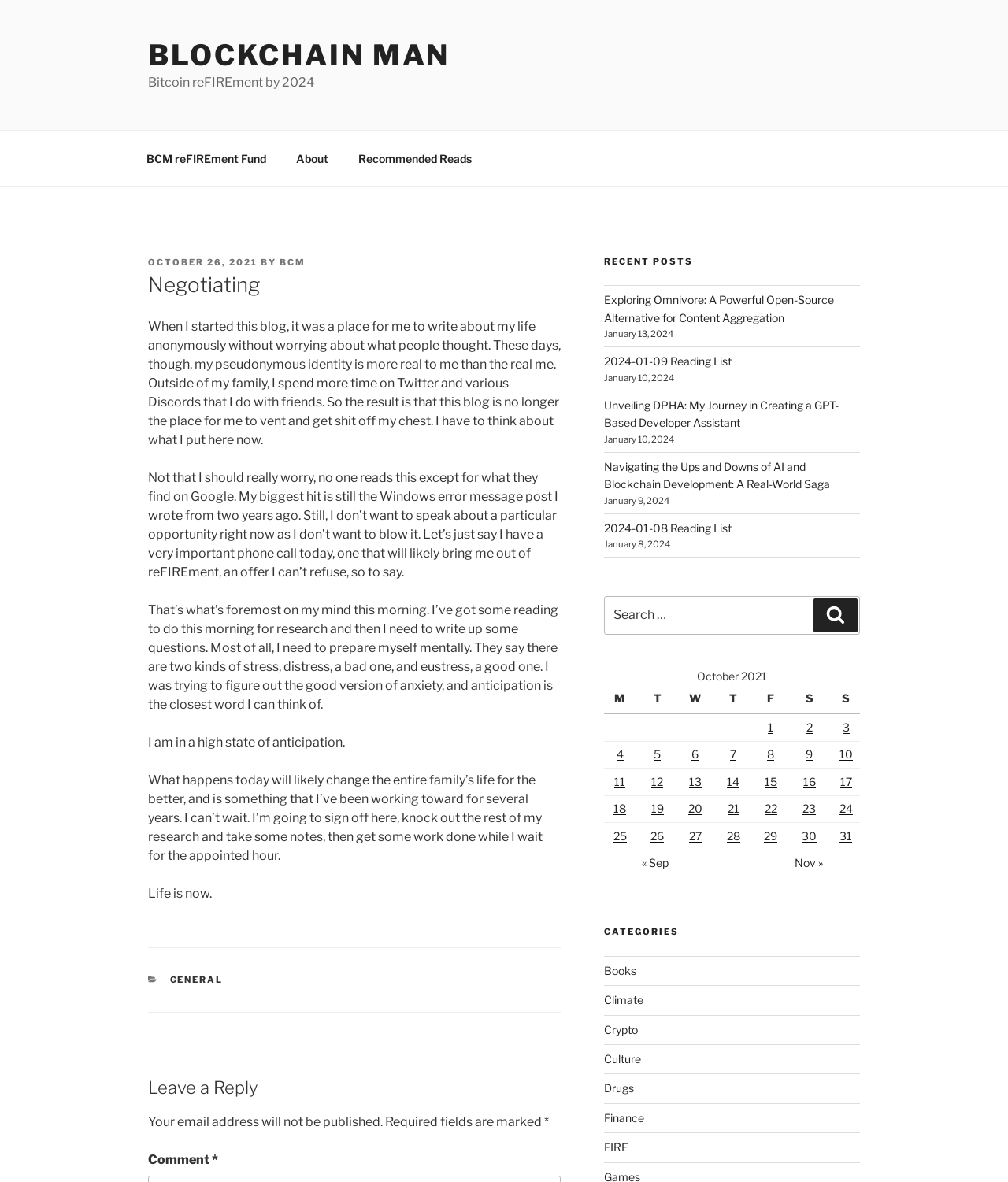Answer the question briefly using a single word or phrase: 
What is the author's goal for the blog post?

To prepare for an important phone call